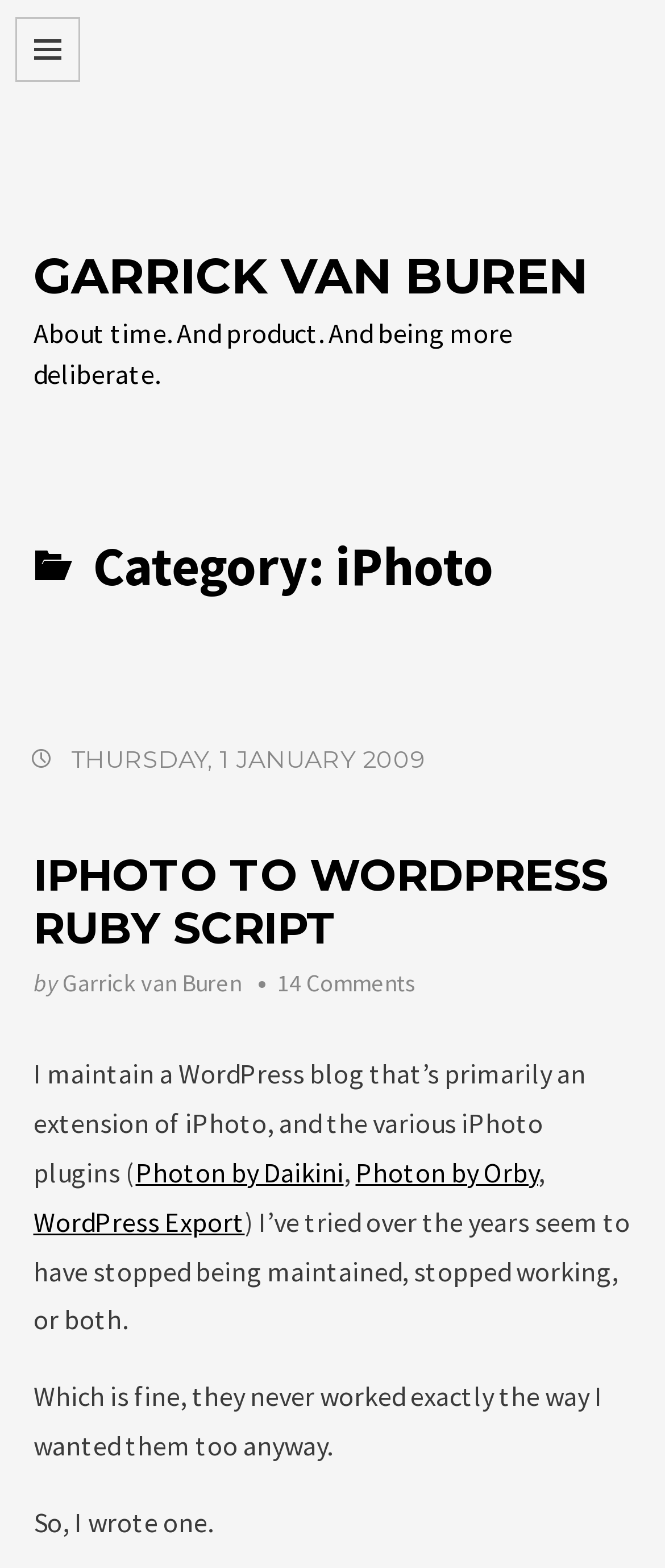Can you find and provide the main heading text of this webpage?

GARRICK VAN BUREN